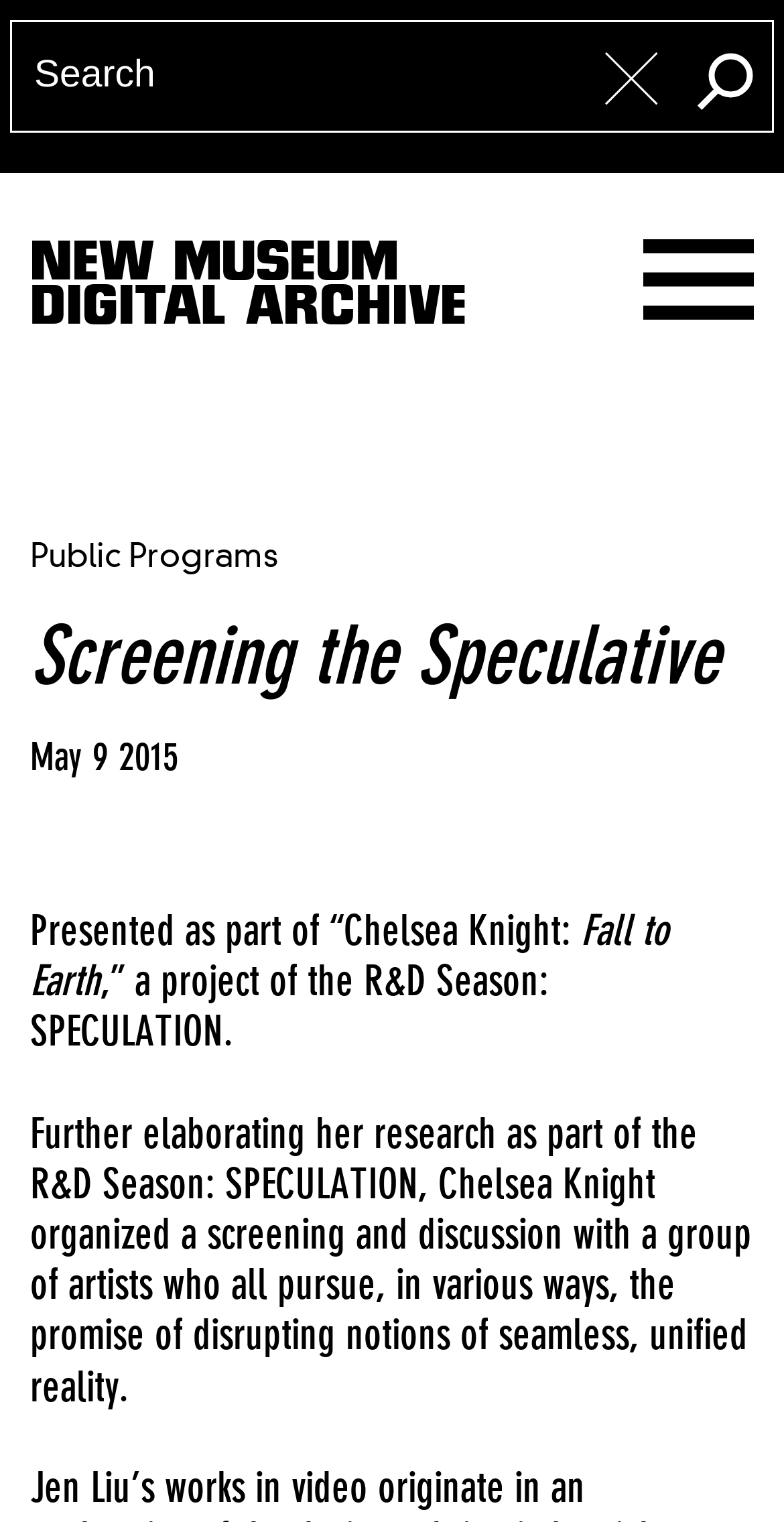Please look at the image and answer the question with a detailed explanation: What is the name of the museum?

I found the answer by looking at the heading 'NEW MUSEUM DIGITAL ARCHIVE' which suggests that the webpage is related to the New Museum.